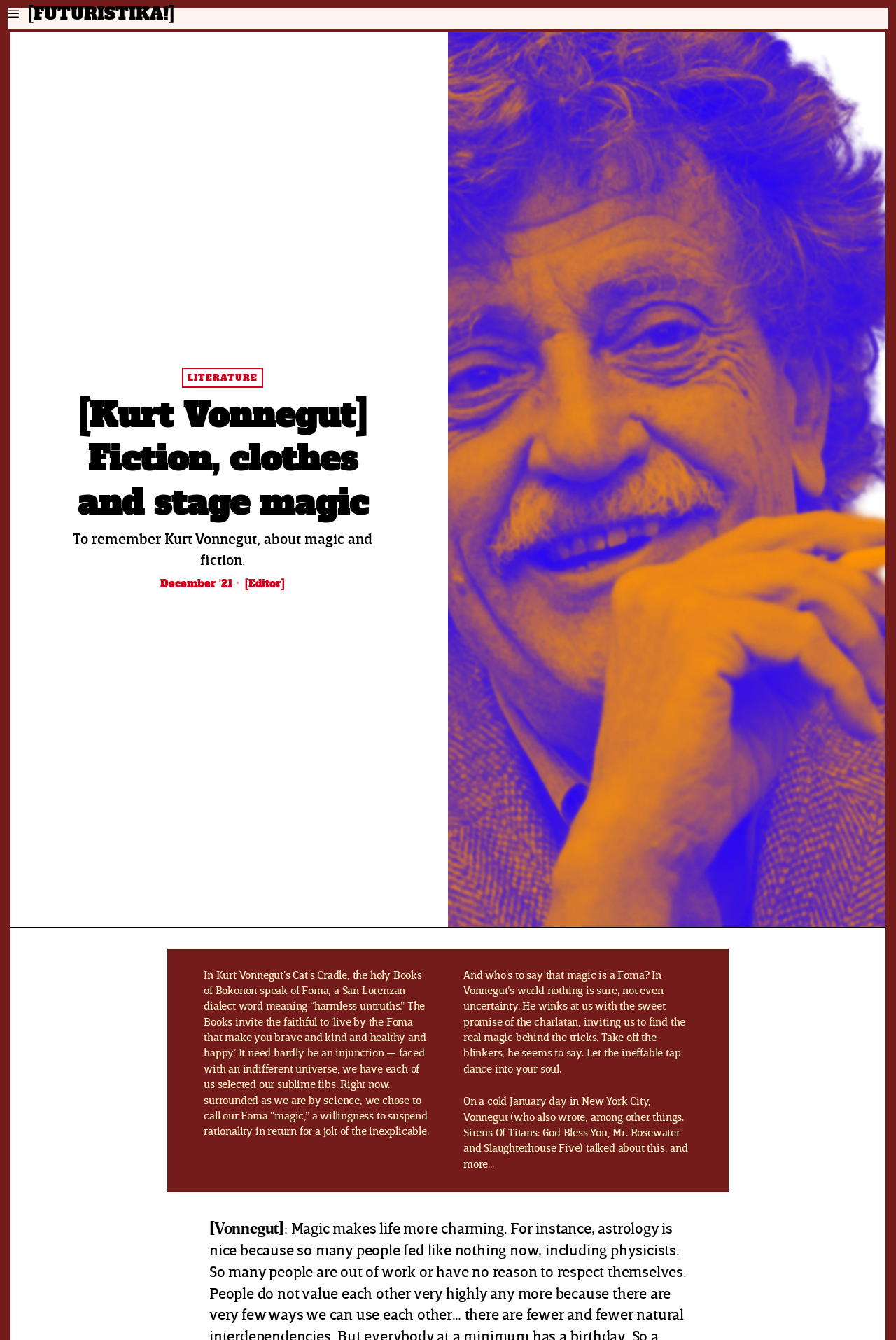Give a short answer to this question using one word or a phrase:
What is the name of the author mentioned?

Kurt Vonnegut